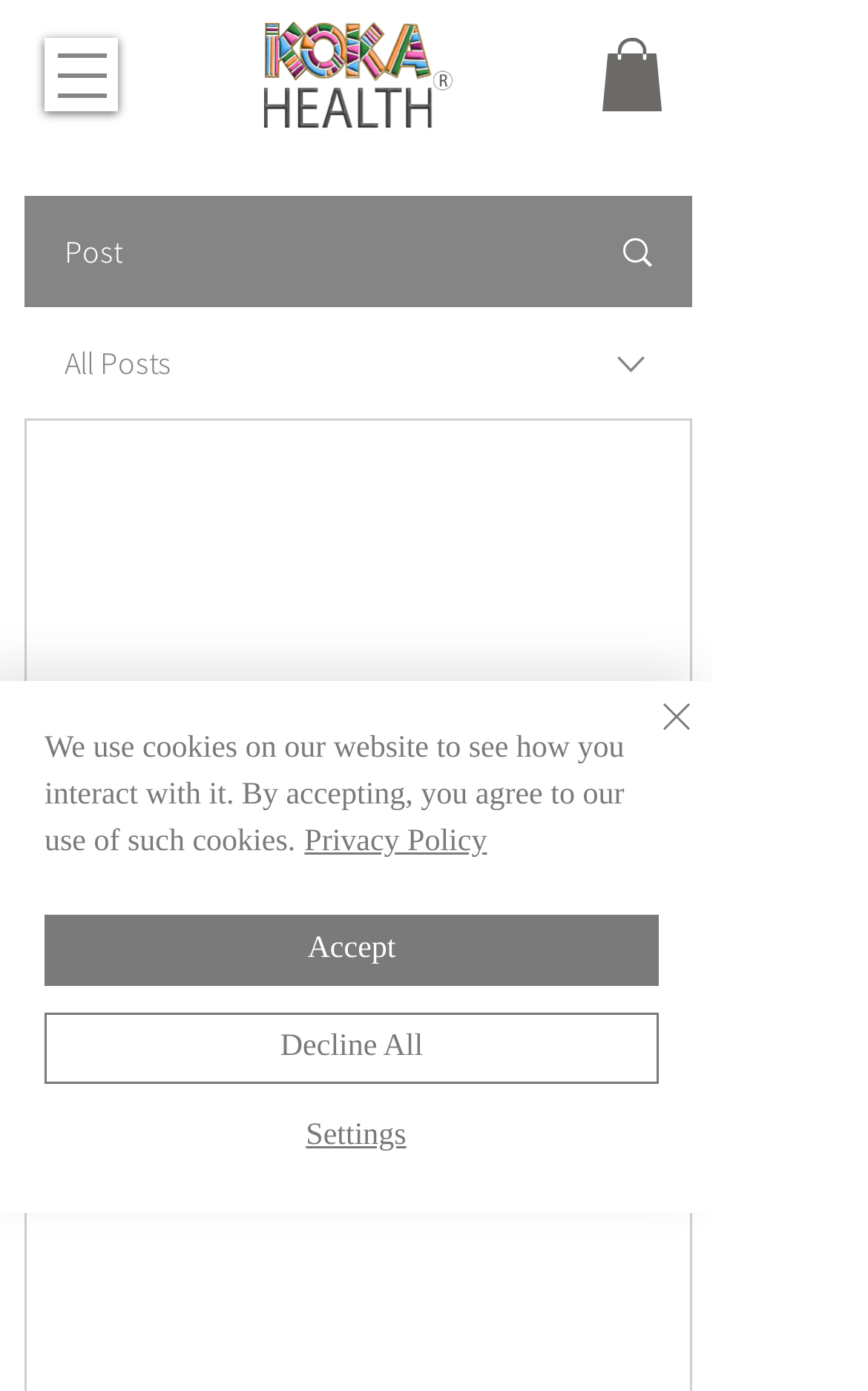What is the purpose of the button at the top left?
Please provide a detailed and thorough answer to the question.

I found a button element with the text 'Open navigation menu' at coordinates [0.051, 0.027, 0.136, 0.08], which suggests that it is used to open the navigation menu.